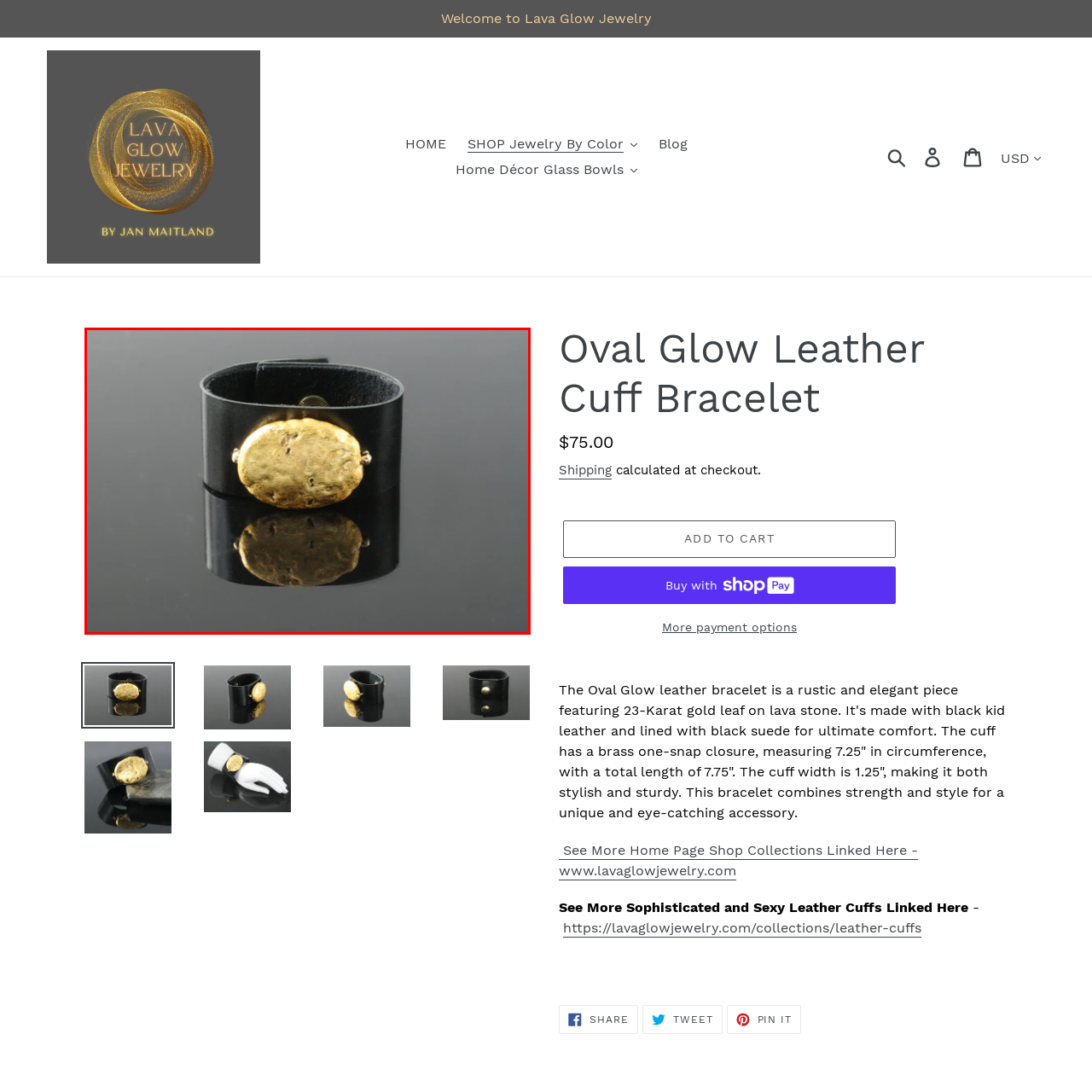Generate a detailed explanation of the image that is highlighted by the red box.

The image showcases the stunning "Oval Glow" Black Leather and Gold Cuff Bracelet, a striking accessory that beautifully blends rustic elegance with contemporary style. The bracelet features a rich black kid leather band, complemented by a bold centerpiece made from 23-Karat gold leaf set against a natural lava stone finish. This unique combination not only enhances its visual appeal but also adds a story of strength and artistry.

With a comfortable lining of black suede and a sturdy brass snap closure, this bracelet promises both comfort and durability. Measuring 7.25 inches in circumference and 1.25 inches in width, it is designed to make a statement on any wrist. The reflective quality of the cuff emphasizes its luxurious design, making it an eye-catching addition to any jewelry collection.